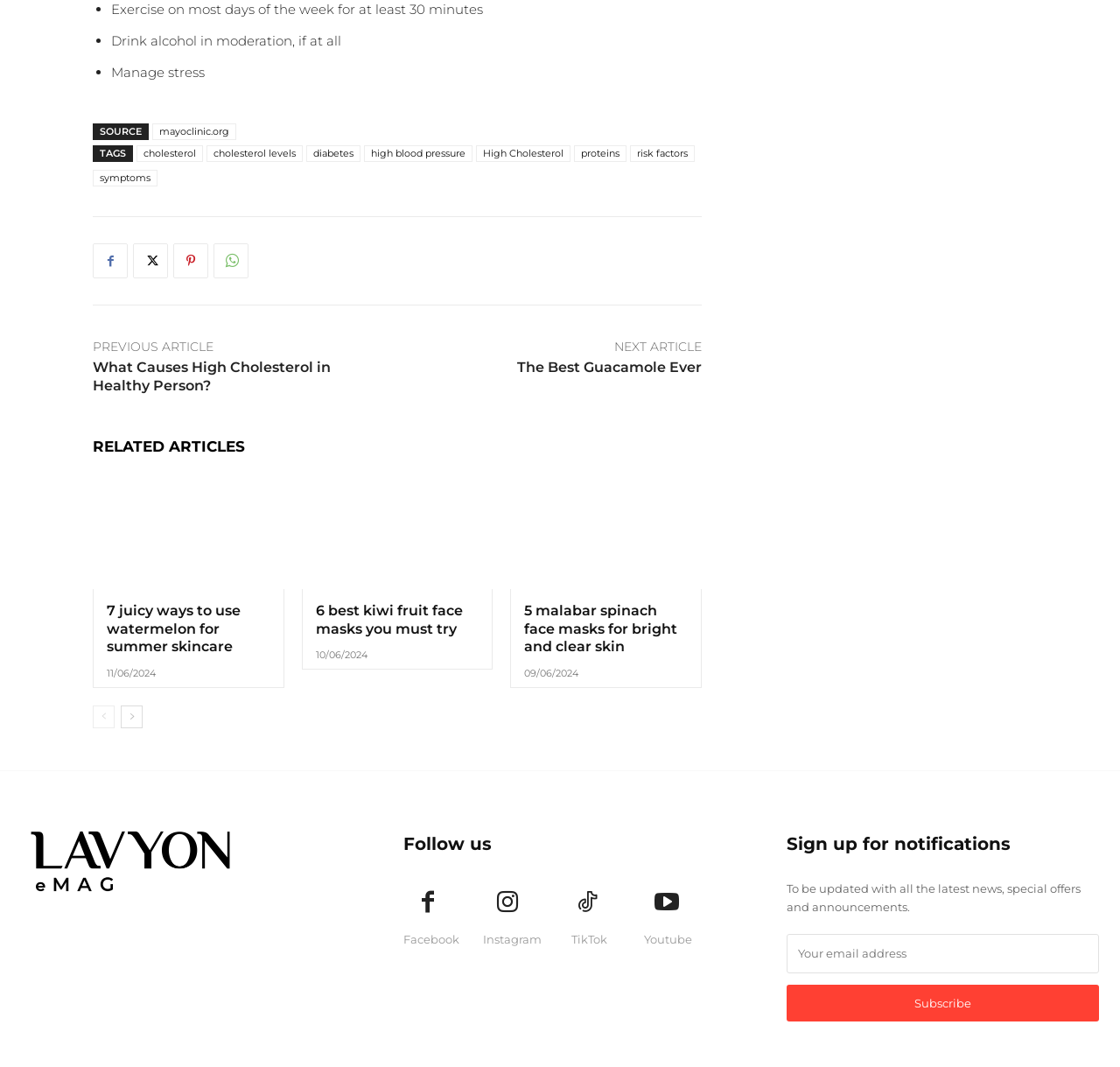Please find and report the bounding box coordinates of the element to click in order to perform the following action: "Click on the 'prev-page' link". The coordinates should be expressed as four float numbers between 0 and 1, in the format [left, top, right, bottom].

[0.083, 0.658, 0.102, 0.68]